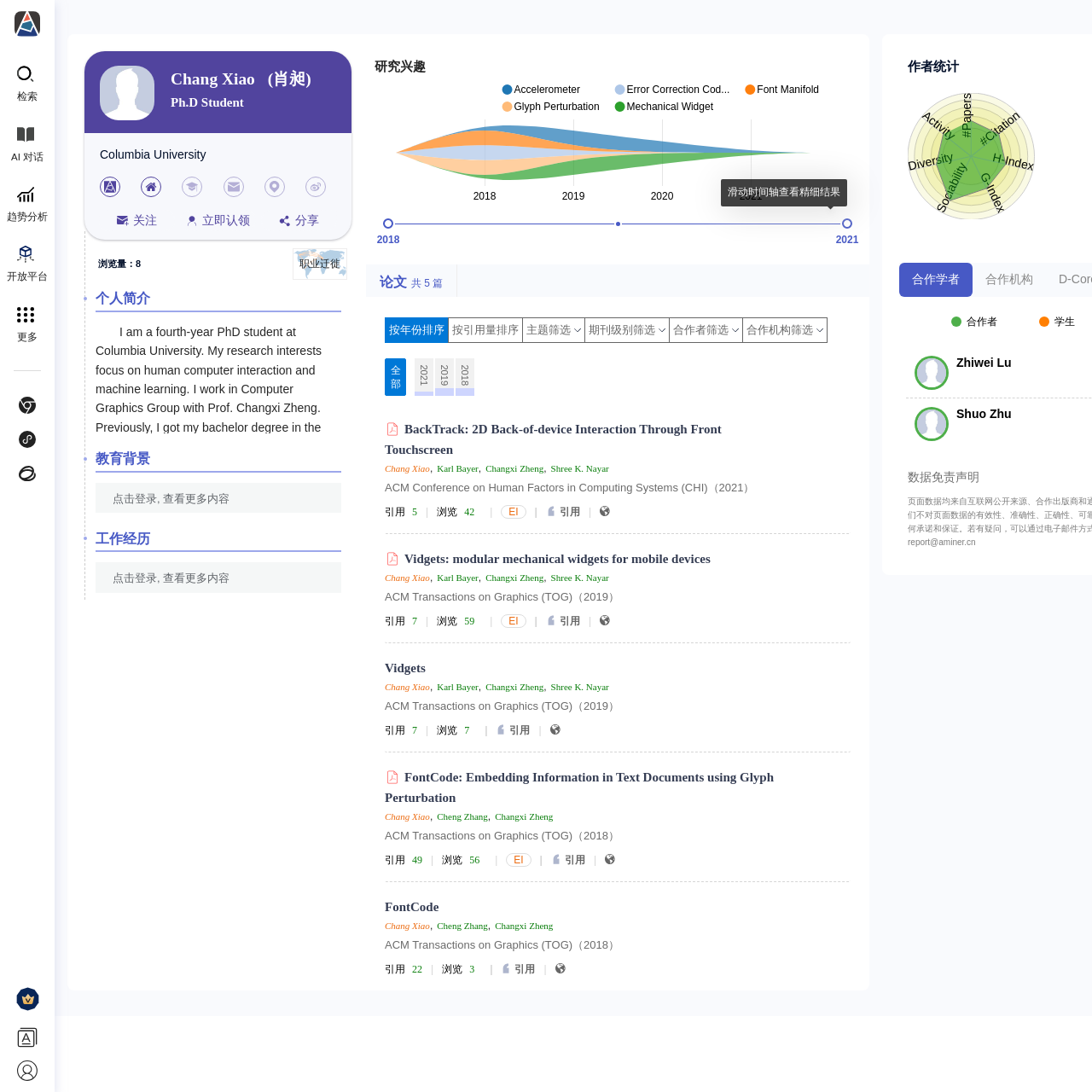Pinpoint the bounding box coordinates of the element you need to click to execute the following instruction: "click the button to follow". The bounding box should be represented by four float numbers between 0 and 1, in the format [left, top, right, bottom].

[0.122, 0.196, 0.144, 0.208]